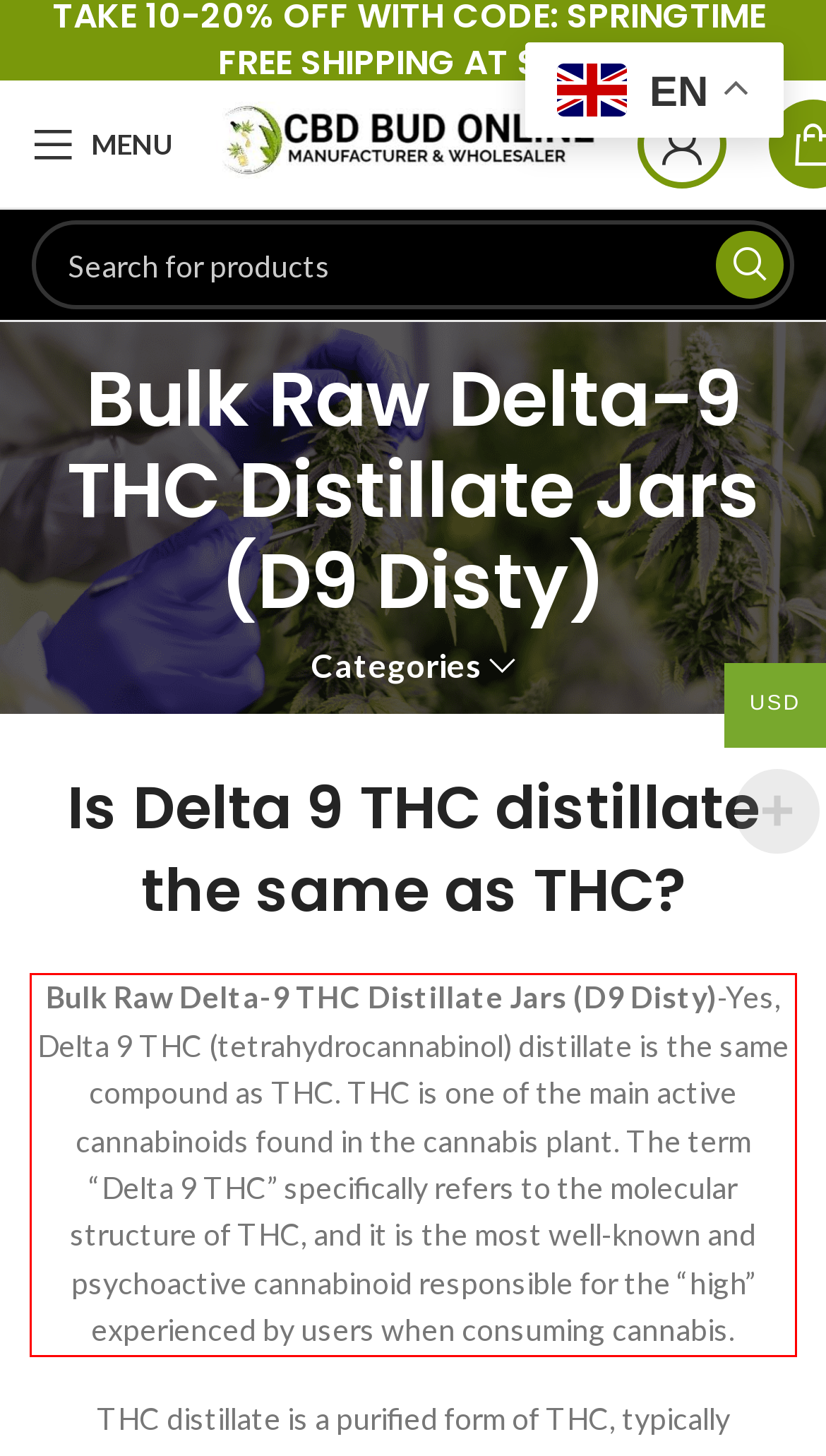You are looking at a screenshot of a webpage with a red rectangle bounding box. Use OCR to identify and extract the text content found inside this red bounding box.

Bulk Raw Delta-9 THC Distillate Jars (D9 Disty)-Yes, Delta 9 THC (tetrahydrocannabinol) distillate is the same compound as THC. THC is one of the main active cannabinoids found in the cannabis plant. The term “Delta 9 THC” specifically refers to the molecular structure of THC, and it is the most well-known and psychoactive cannabinoid responsible for the “high” experienced by users when consuming cannabis.